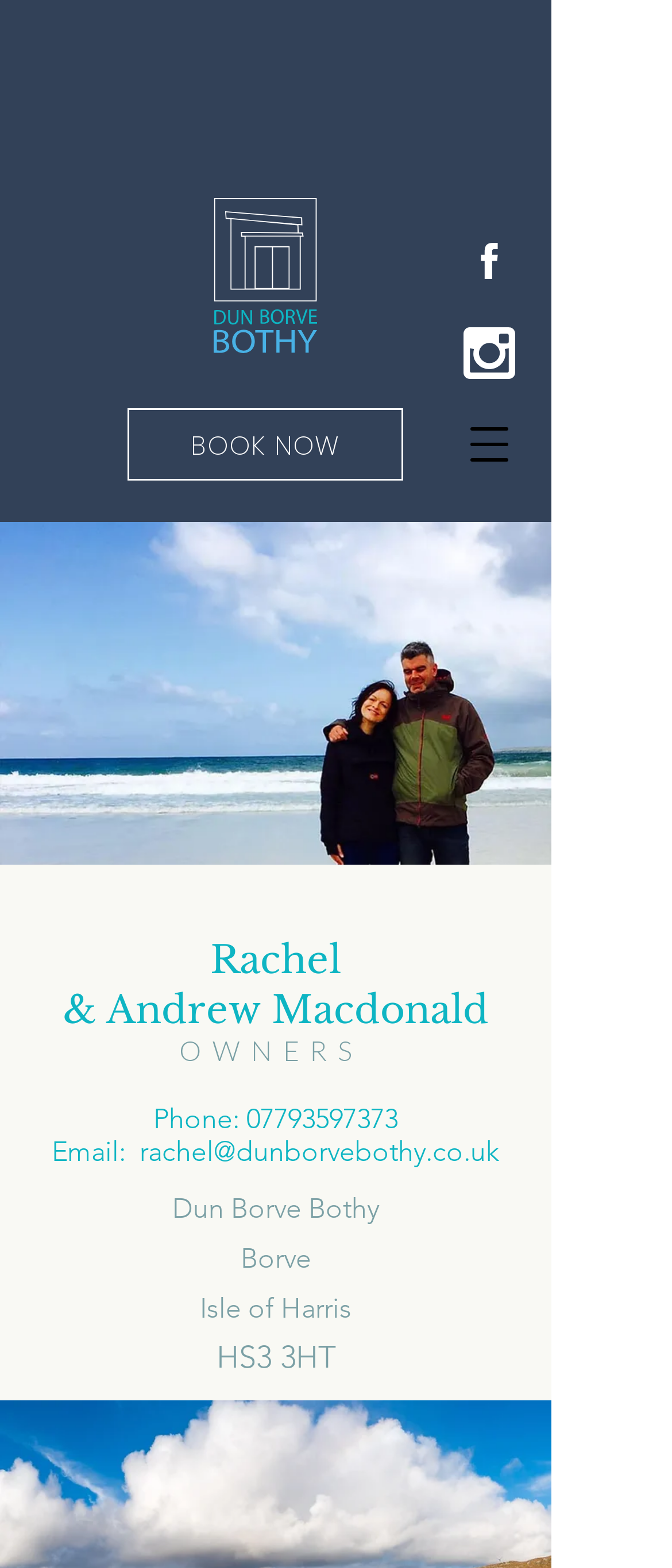What is the postcode of Dun Borve Bothy?
Can you offer a detailed and complete answer to this question?

I found the text 'HS3 3HT' which is likely the postcode of Dun Borve Bothy, as it is located on the Isle of Harris.